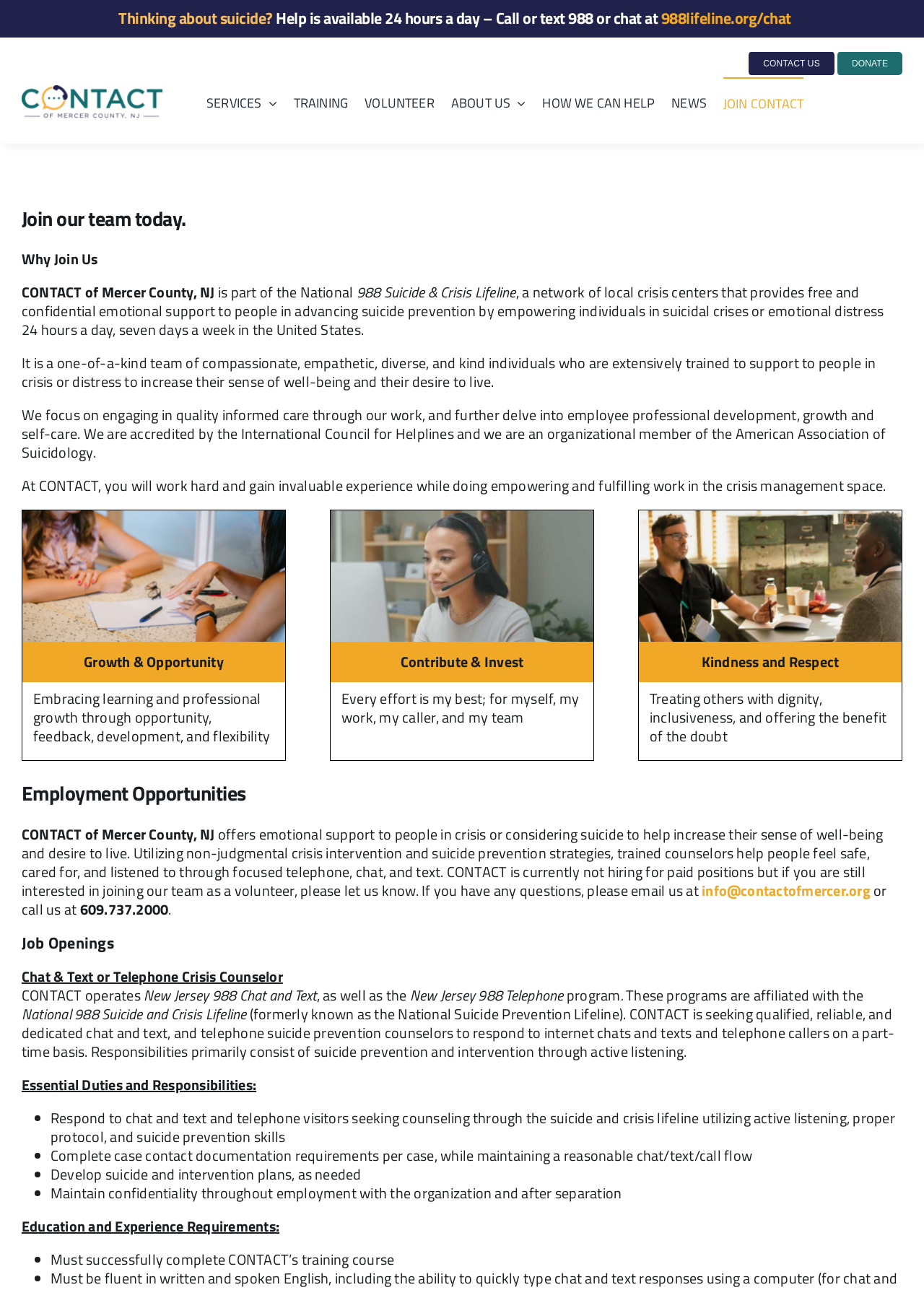Please locate the clickable area by providing the bounding box coordinates to follow this instruction: "Share on Facebook".

None